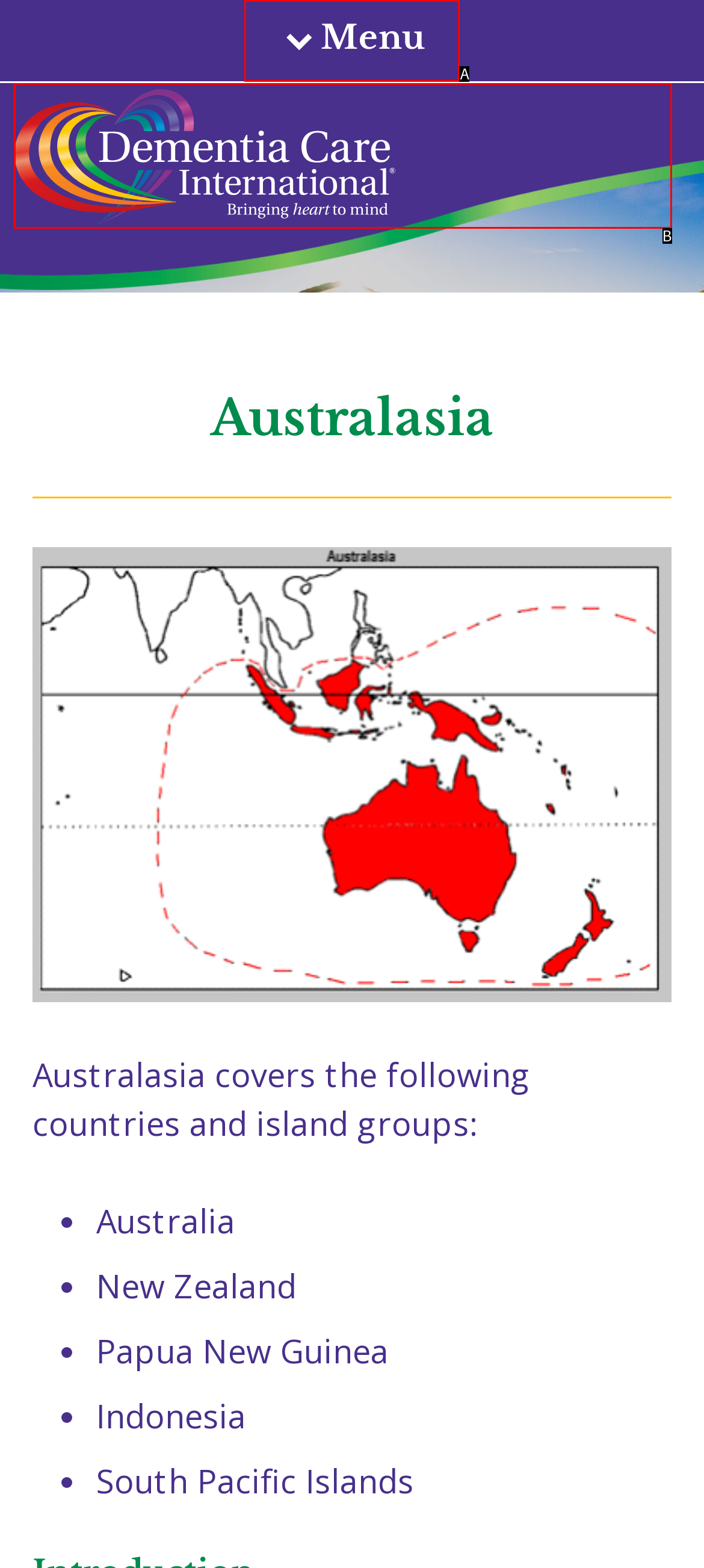Tell me which one HTML element best matches the description: aria-label="Home page"
Answer with the option's letter from the given choices directly.

None